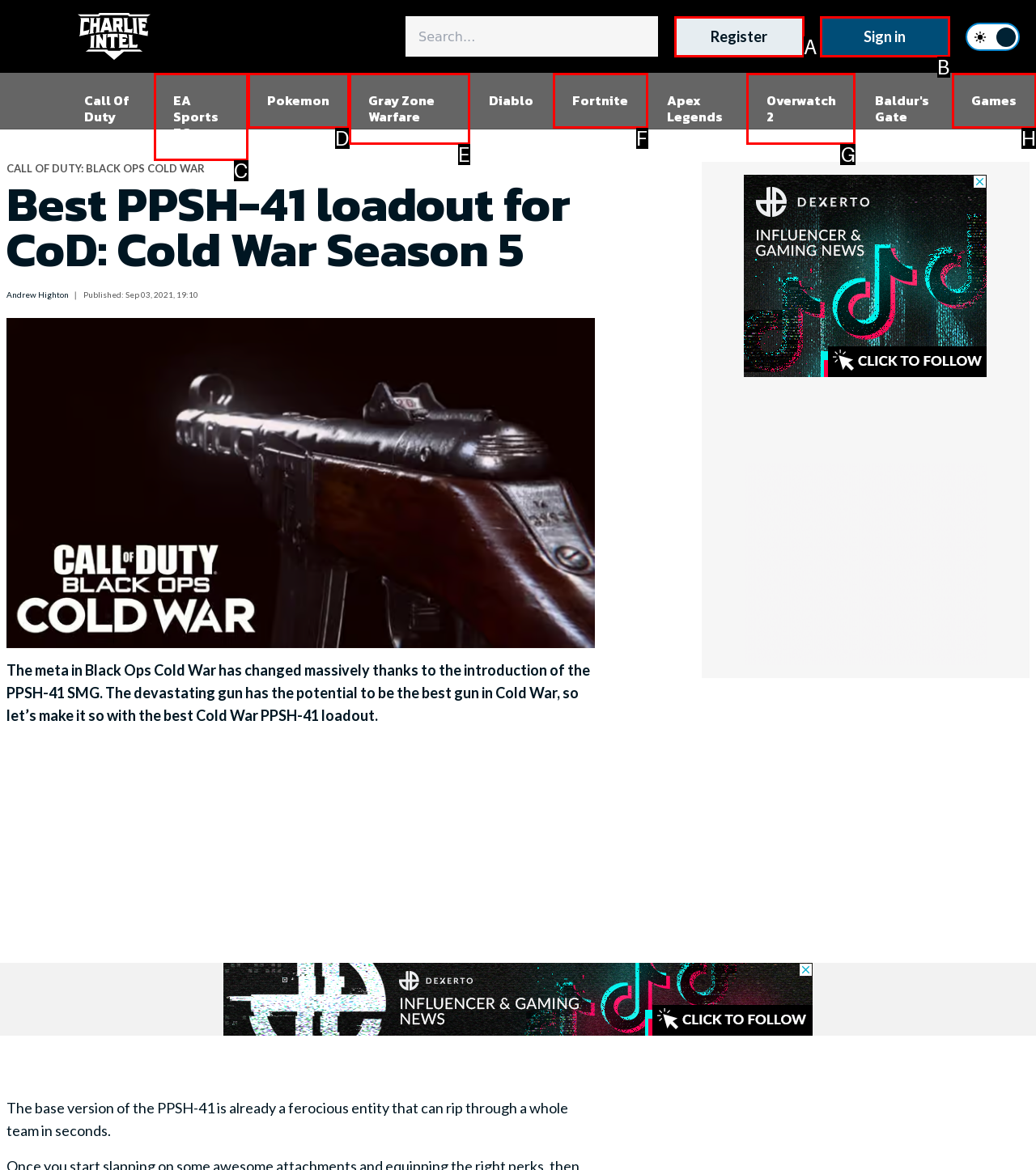Identify the HTML element that corresponds to the description: EA Sports FC Provide the letter of the matching option directly from the choices.

C